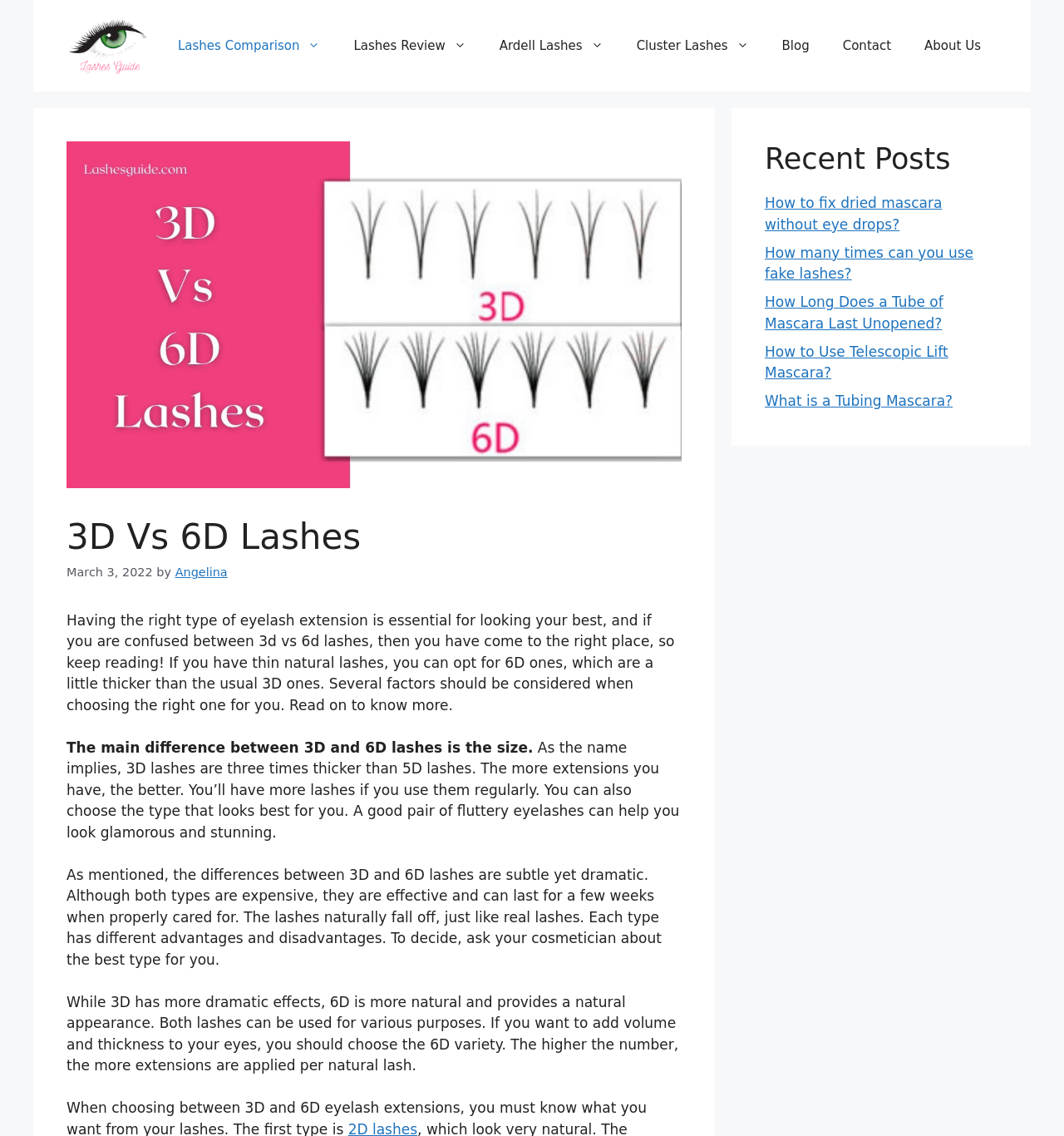Determine the bounding box coordinates of the UI element that matches the following description: "About Us". The coordinates should be four float numbers between 0 and 1 in the format [left, top, right, bottom].

[0.853, 0.018, 0.938, 0.062]